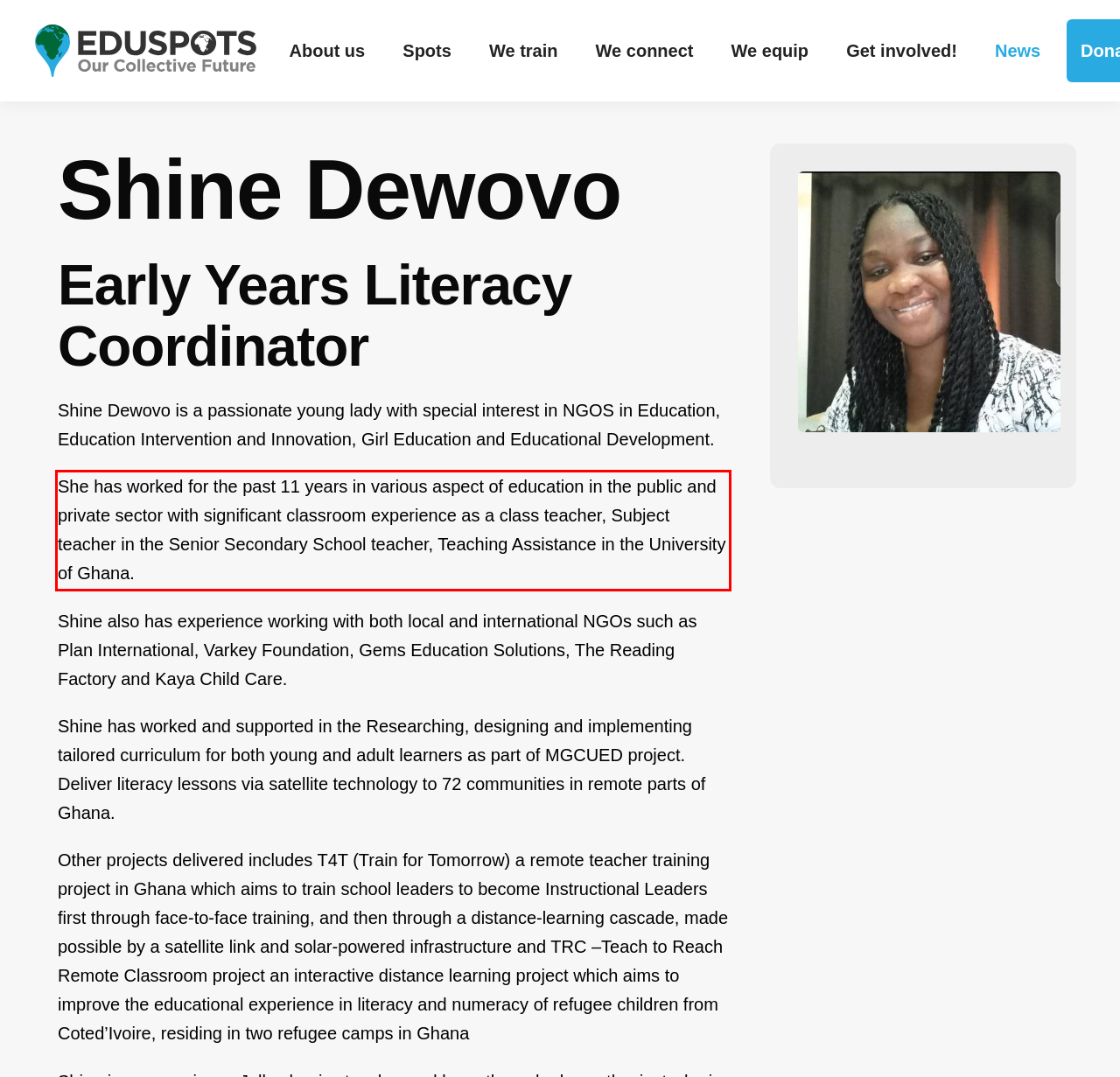Given a screenshot of a webpage with a red bounding box, please identify and retrieve the text inside the red rectangle.

She has worked for the past 11 years in various aspect of education in the public and private sector with significant classroom experience as a class teacher, Subject teacher in the Senior Secondary School teacher, Teaching Assistance in the University of Ghana.